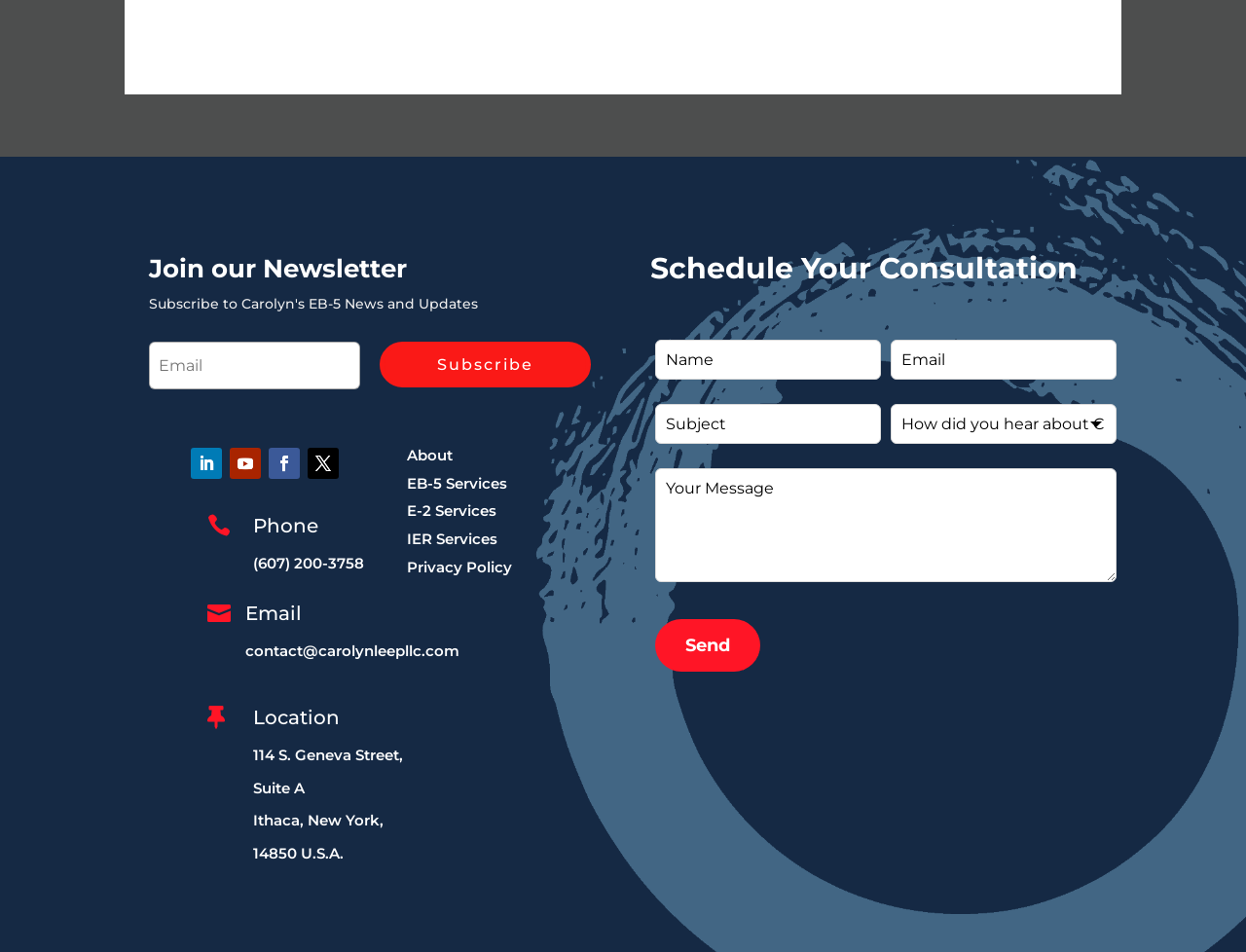What type of services does the company offer?
Based on the image, provide your answer in one word or phrase.

Immigration services